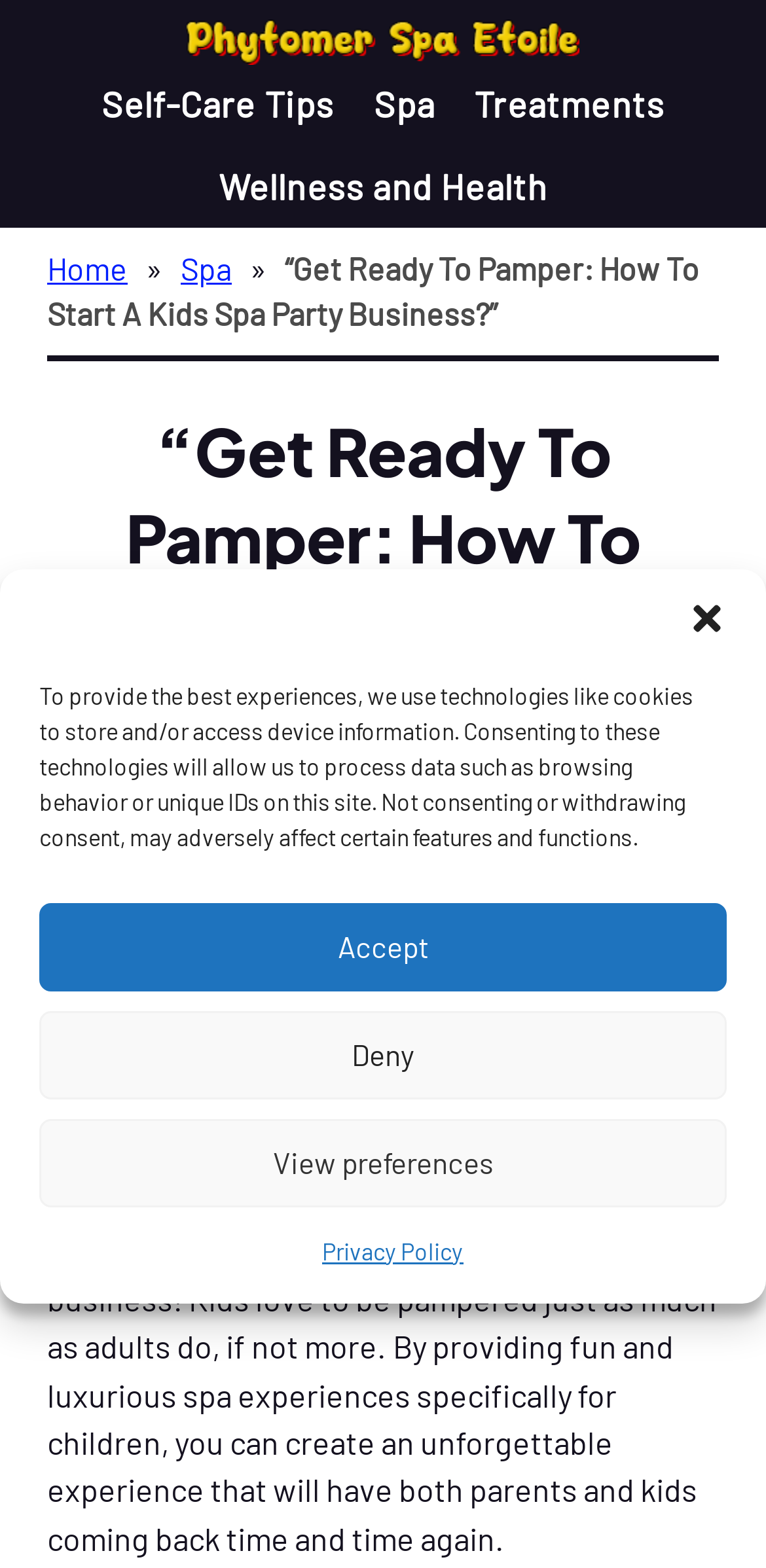Identify the bounding box coordinates of the clickable section necessary to follow the following instruction: "Visit the 'Phytomer Spa Etoile' website". The coordinates should be presented as four float numbers from 0 to 1, i.e., [left, top, right, bottom].

[0.244, 0.012, 0.756, 0.041]